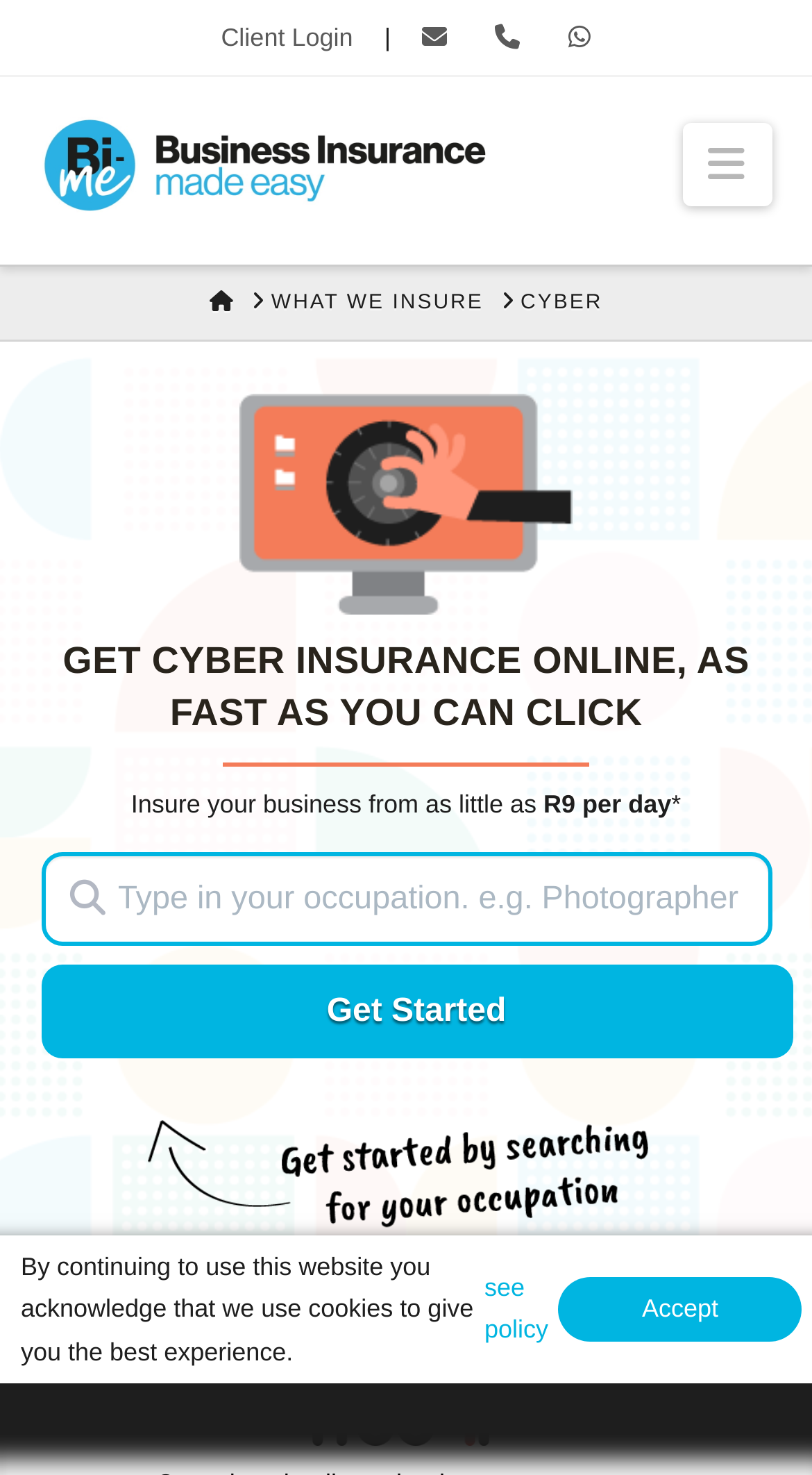Please find the bounding box for the UI component described as follows: "What We Insure".

[0.334, 0.196, 0.596, 0.216]